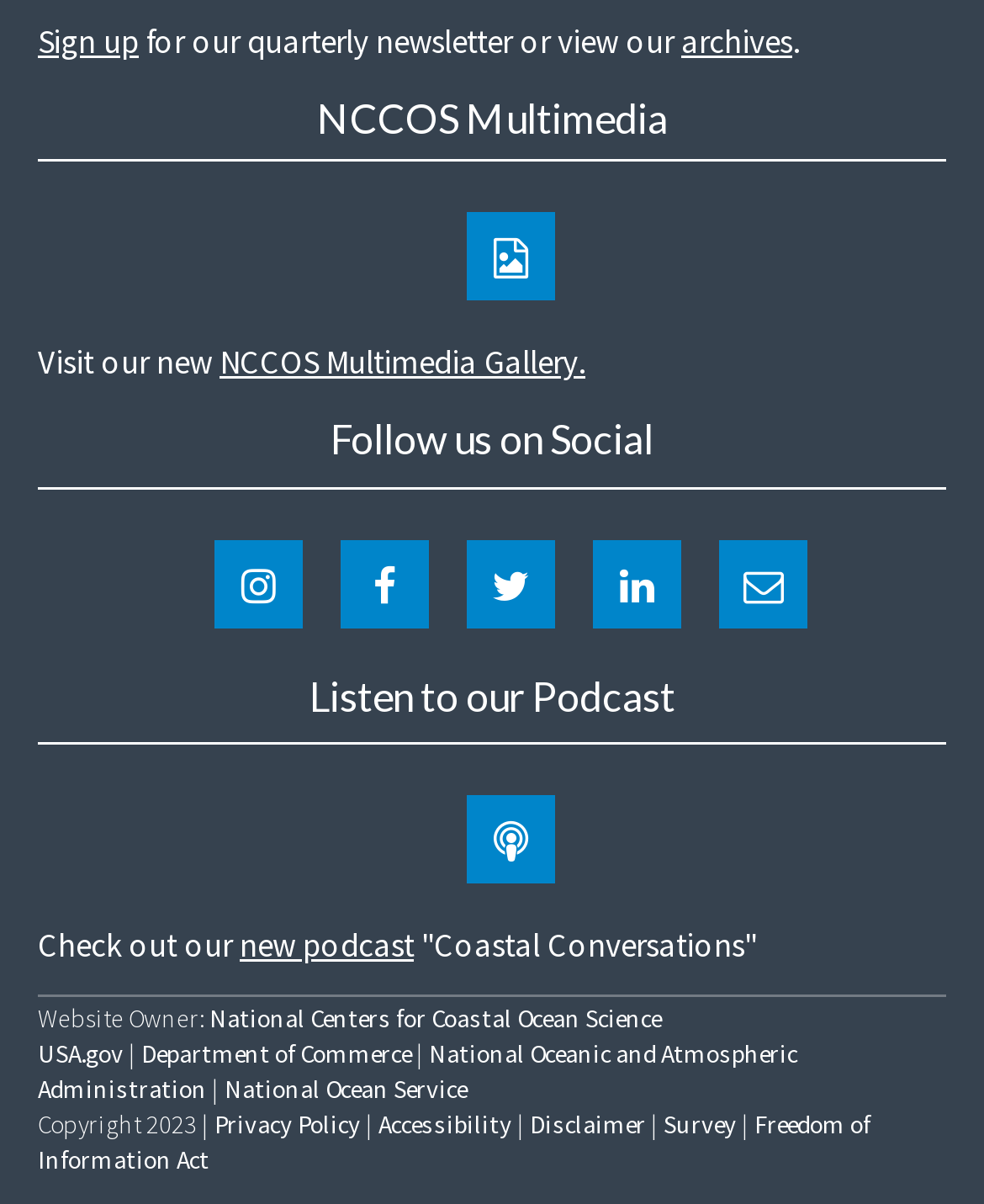Refer to the element description Privacy Policy and identify the corresponding bounding box in the screenshot. Format the coordinates as (top-left x, top-left y, bottom-right x, bottom-right y) with values in the range of 0 to 1.

[0.218, 0.92, 0.367, 0.948]